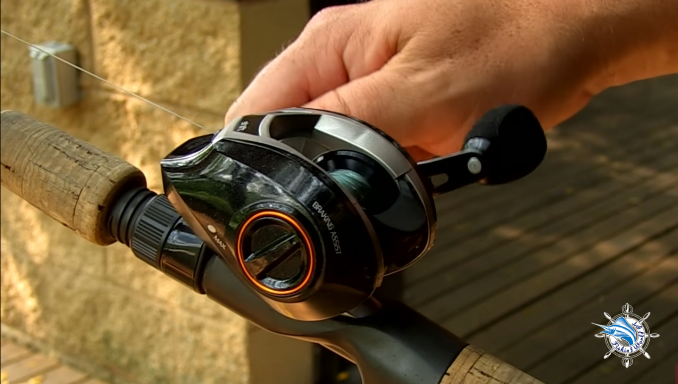Please respond to the question using a single word or phrase:
Where is the setting likely to be?

Near a body of water